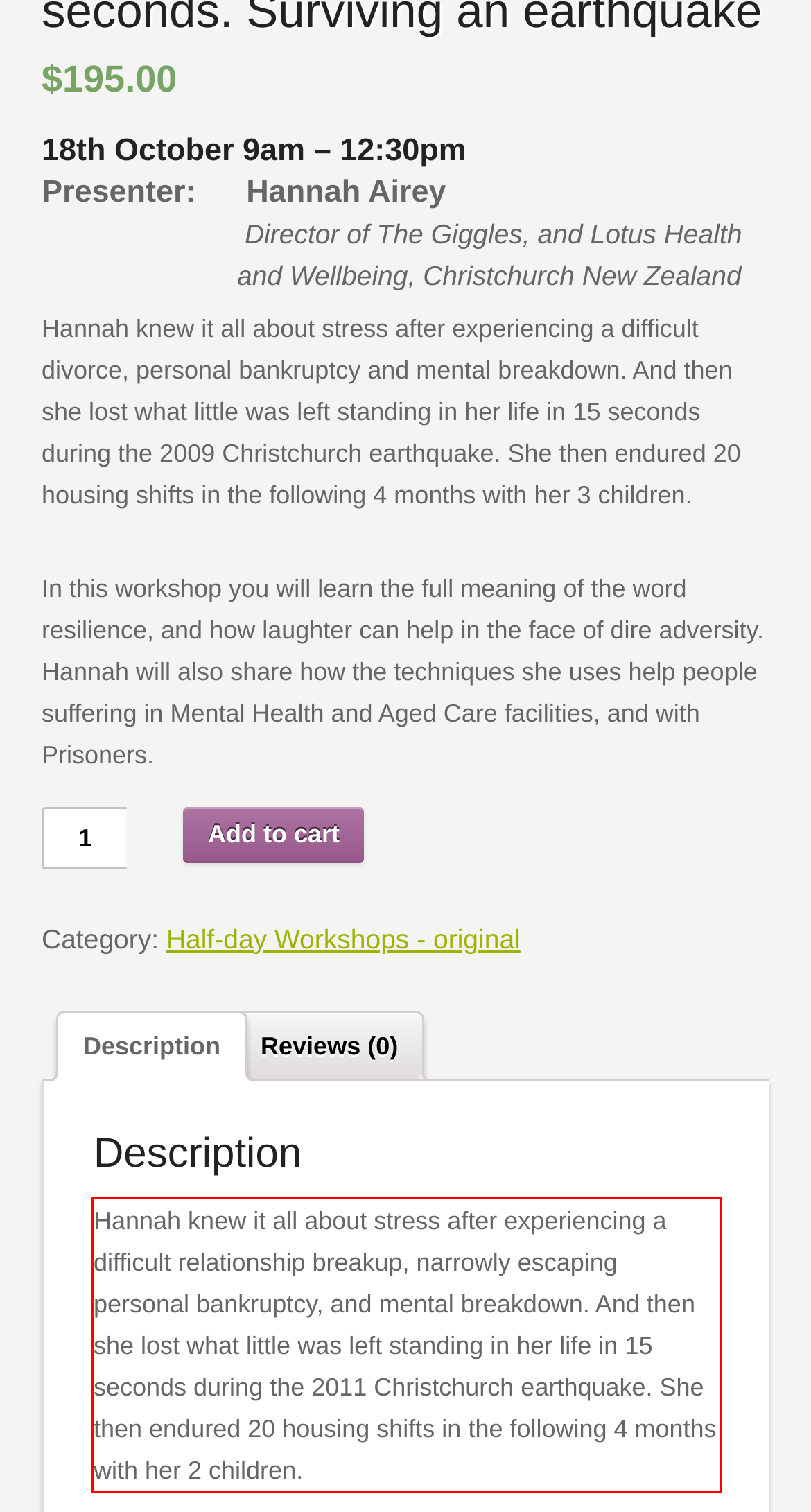By examining the provided screenshot of a webpage, recognize the text within the red bounding box and generate its text content.

Hannah knew it all about stress after experiencing a difficult relationship breakup, narrowly escaping personal bankruptcy, and mental breakdown. And then she lost what little was left standing in her life in 15 seconds during the 2011 Christchurch earthquake. She then endured 20 housing shifts in the following 4 months with her 2 children.